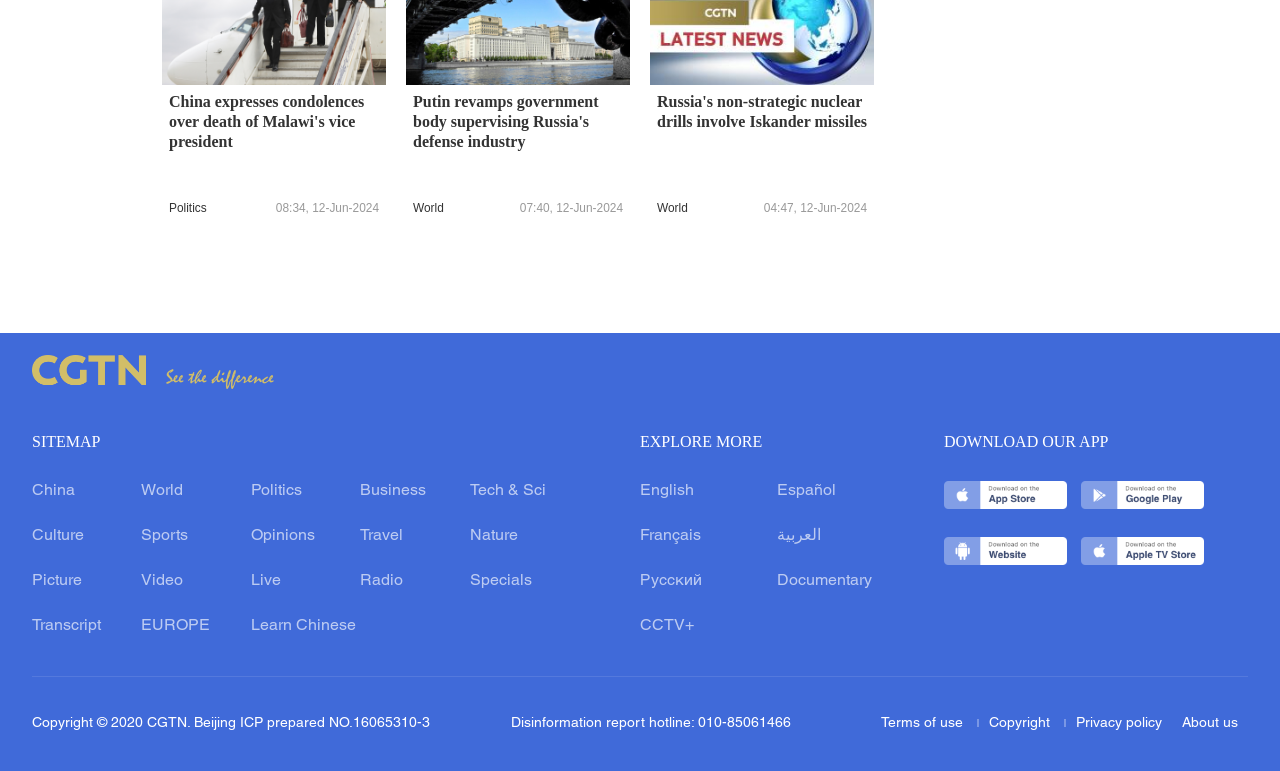Find the bounding box coordinates for the UI element whose description is: "China". The coordinates should be four float numbers between 0 and 1, in the format [left, top, right, bottom].

[0.025, 0.628, 0.059, 0.646]